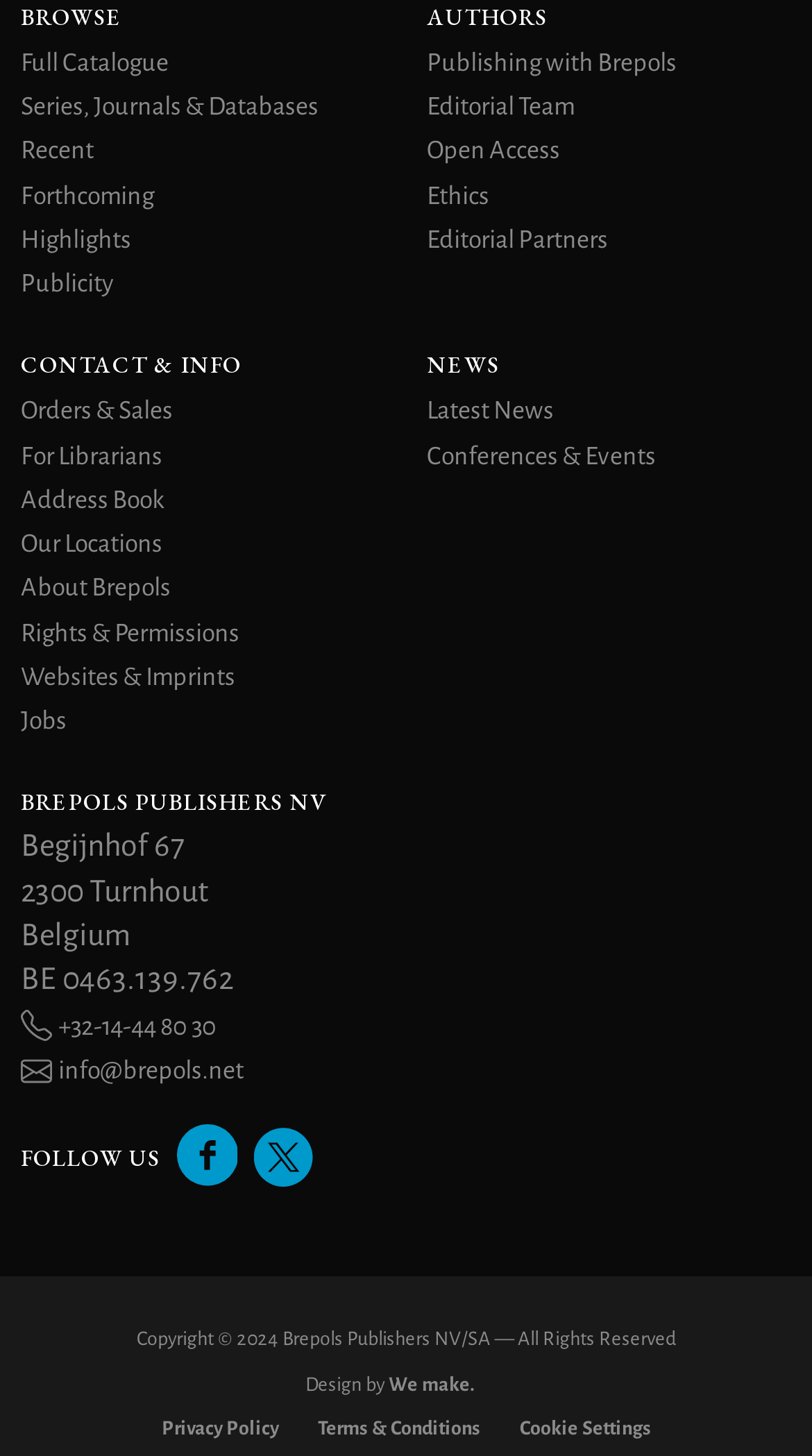Carefully observe the image and respond to the question with a detailed answer:
What social media platform is Brepols Publishers NV on?

I found a link with the text 'Facebook' which is categorized under 'FOLLOW US' section, indicating that Brepols Publishers NV is on Facebook.